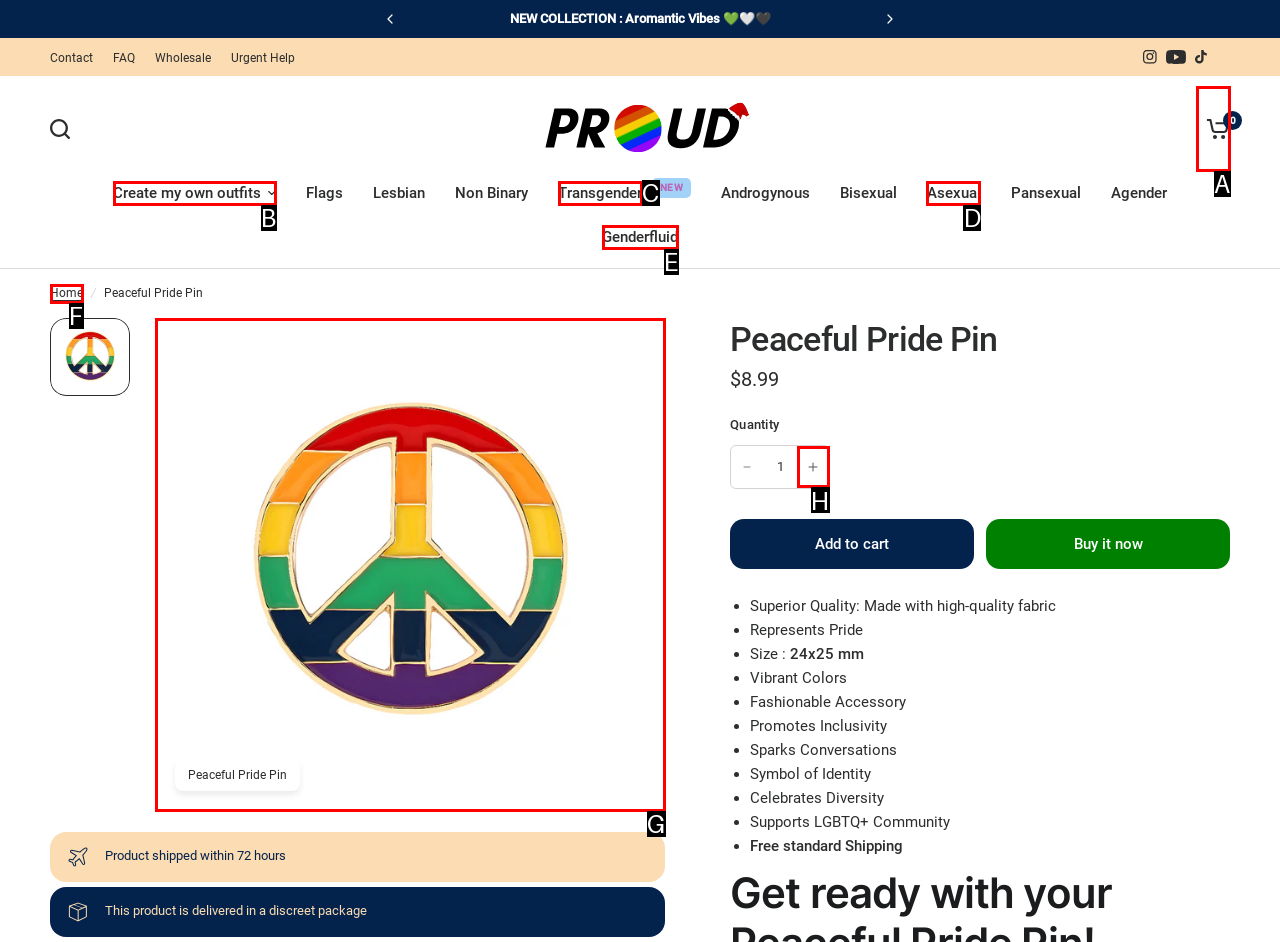Identify the correct HTML element to click for the task: Increase the quantity of the 'Peaceful Pride Pin'. Provide the letter of your choice.

H